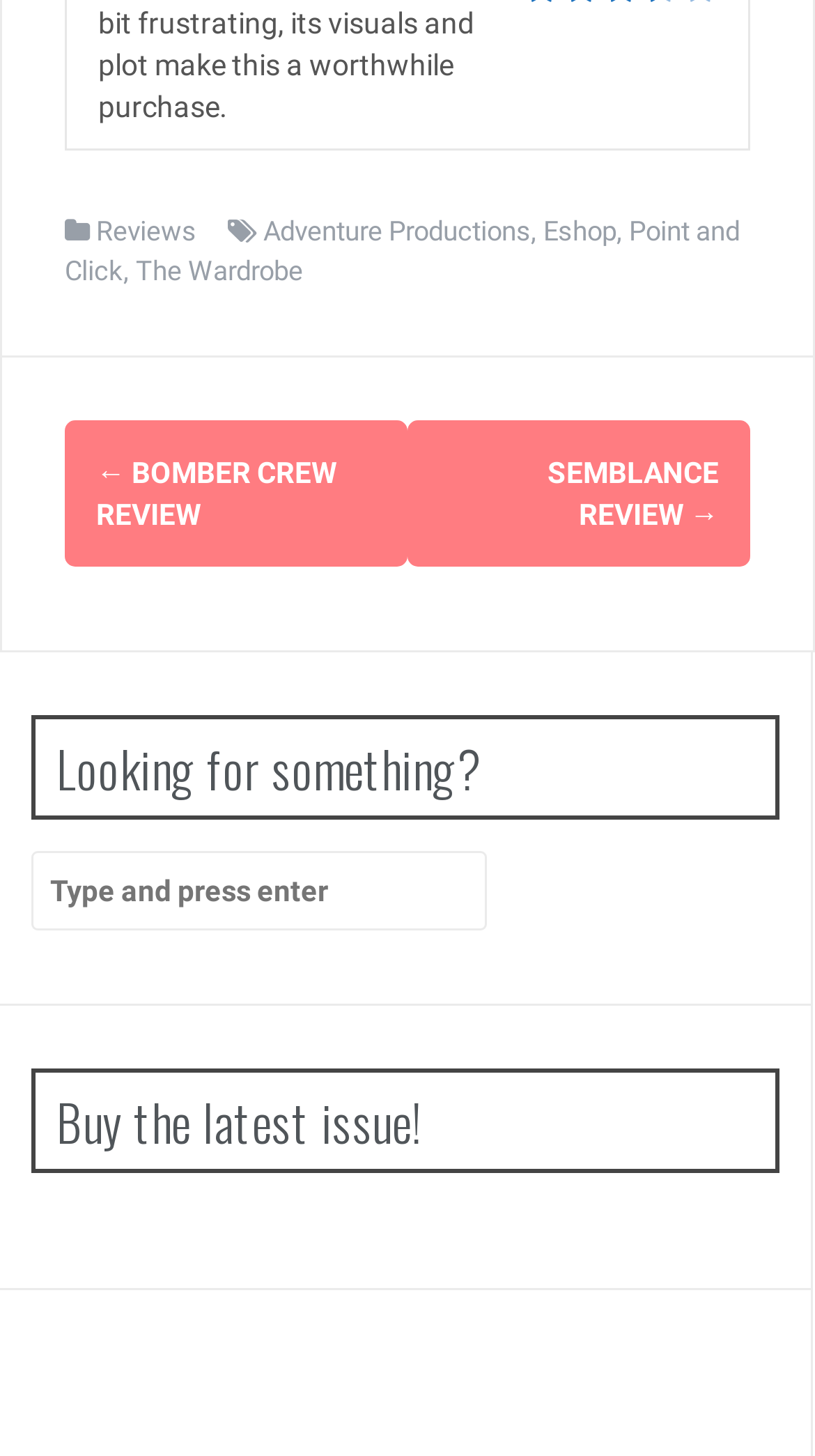Please answer the following question using a single word or phrase: 
How many headings are there on the webpage?

3